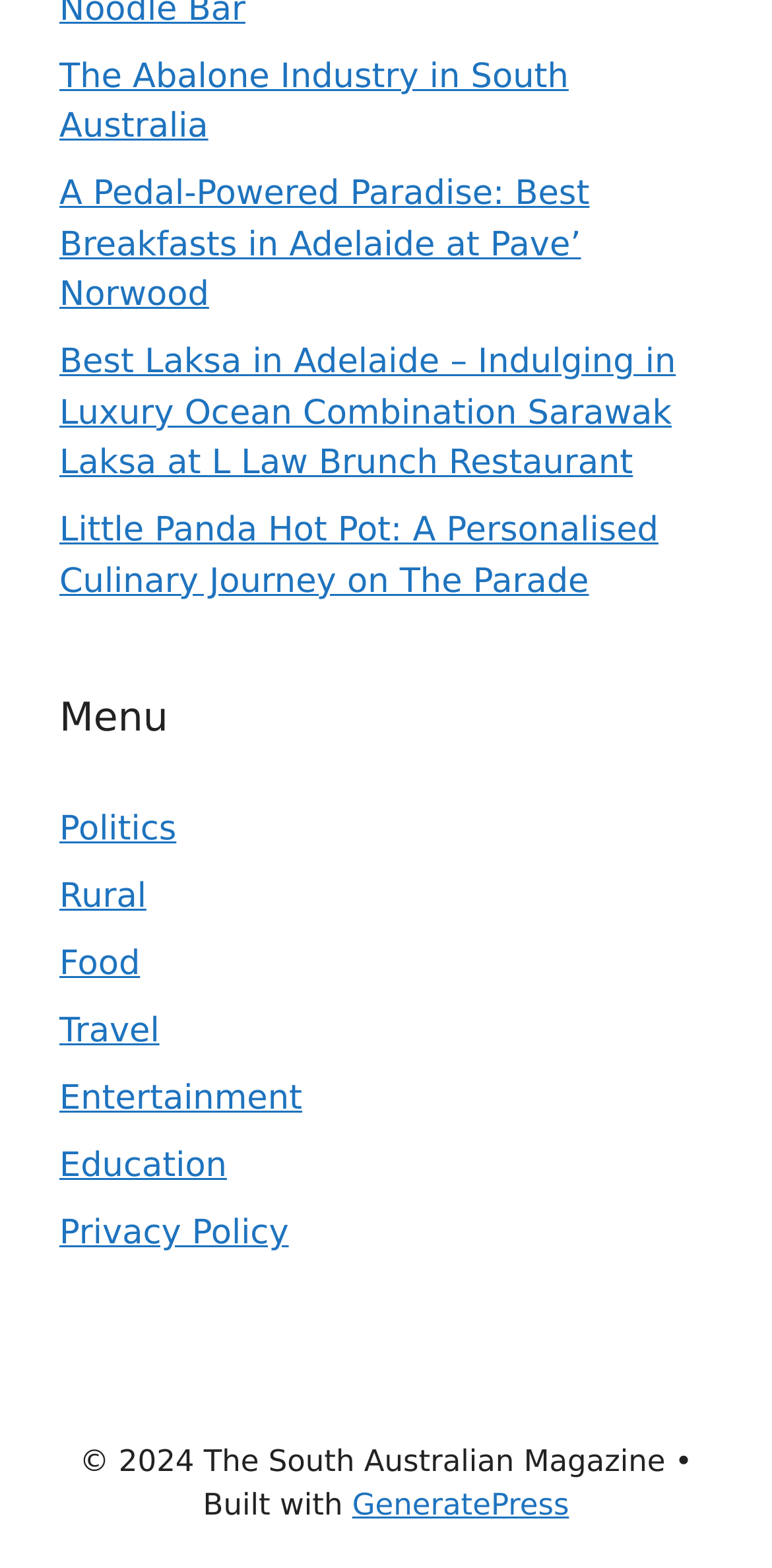Find the bounding box coordinates for the area you need to click to carry out the instruction: "Click on 'The Abalone Industry in South Australia'". The coordinates should be four float numbers between 0 and 1, indicated as [left, top, right, bottom].

[0.077, 0.037, 0.737, 0.094]